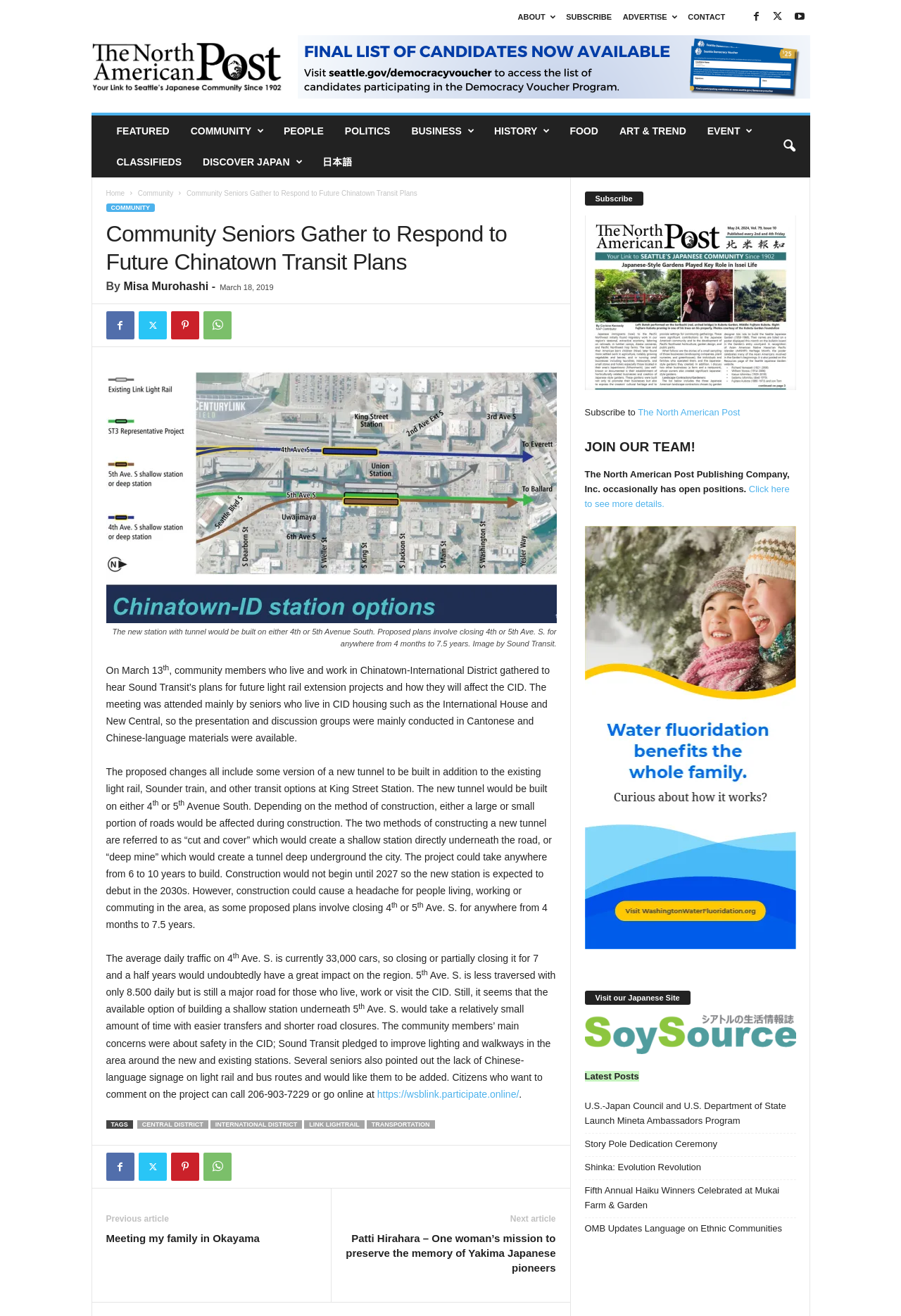Bounding box coordinates are specified in the format (top-left x, top-left y, bottom-right x, bottom-right y). All values are floating point numbers bounded between 0 and 1. Please provide the bounding box coordinate of the region this sentence describes: Discover Japan

[0.213, 0.111, 0.346, 0.135]